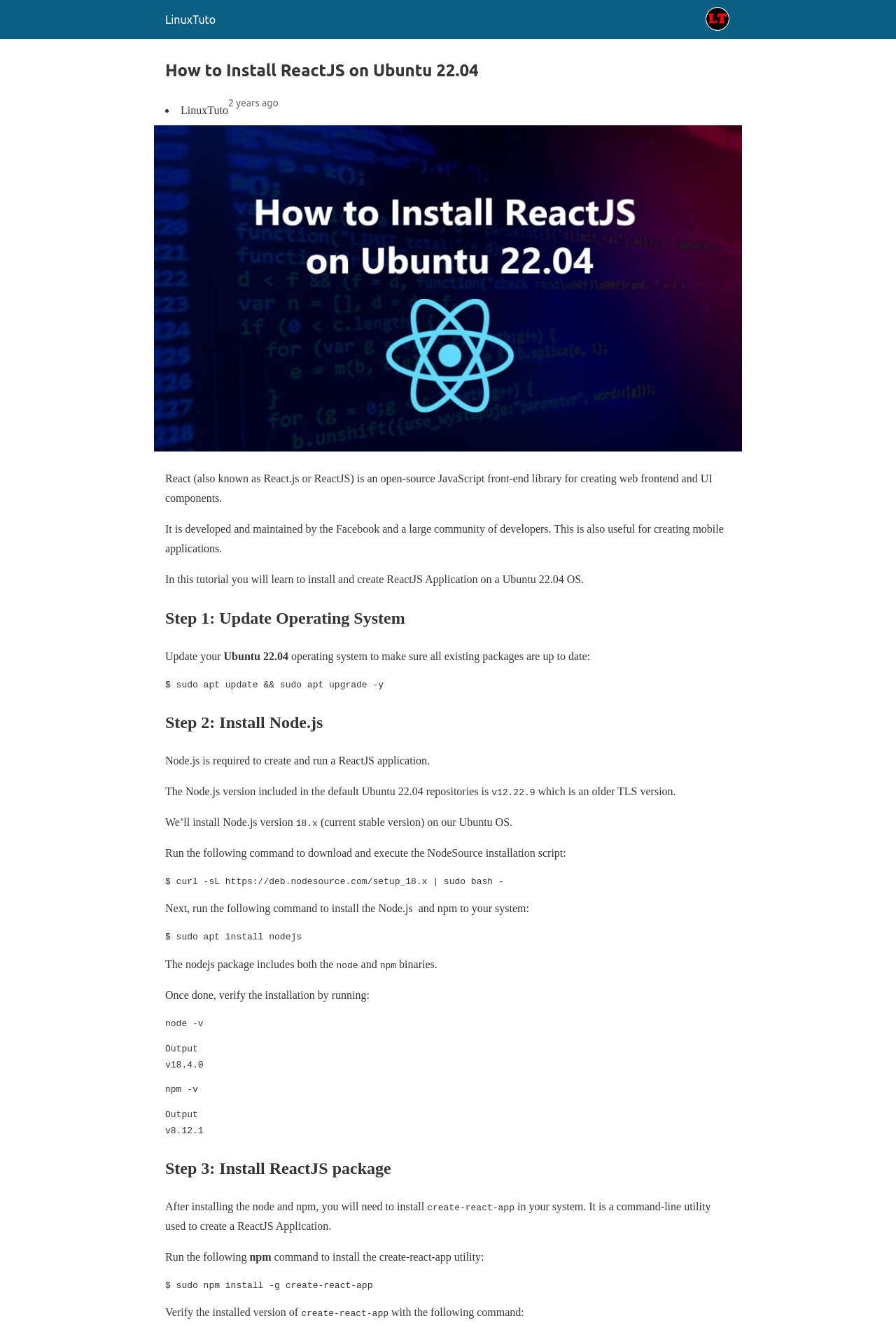Describe all visible elements and their arrangement on the webpage.

This webpage is a tutorial on how to install ReactJS on Ubuntu 22.04. At the top left corner, there is a site icon and a link to the site icon, accompanied by a header that displays the title "How to Install ReactJS on Ubuntu 22.04 - LinuxTuto". Below the header, there is a figure with an image related to ReactJS on Ubuntu 22.04.

The main content of the webpage is divided into three steps: Step 1: Update Operating System, Step 2: Install Node.js, and Step 3: Install ReactJS package. Each step has a heading and several paragraphs of text that provide instructions and explanations.

In Step 1, there are three paragraphs of text that explain the importance of updating the operating system and provide the command to do so. In Step 2, there are seven paragraphs of text that explain the need for Node.js, how to install it, and how to verify the installation. In Step 3, there are four paragraphs of text that explain how to install the ReactJS package using the create-react-app utility.

Throughout the webpage, there are several code blocks that display the commands to be entered in the terminal, such as updating the operating system, installing Node.js, and installing the ReactJS package. The webpage also includes some static text that provides additional information and explanations.